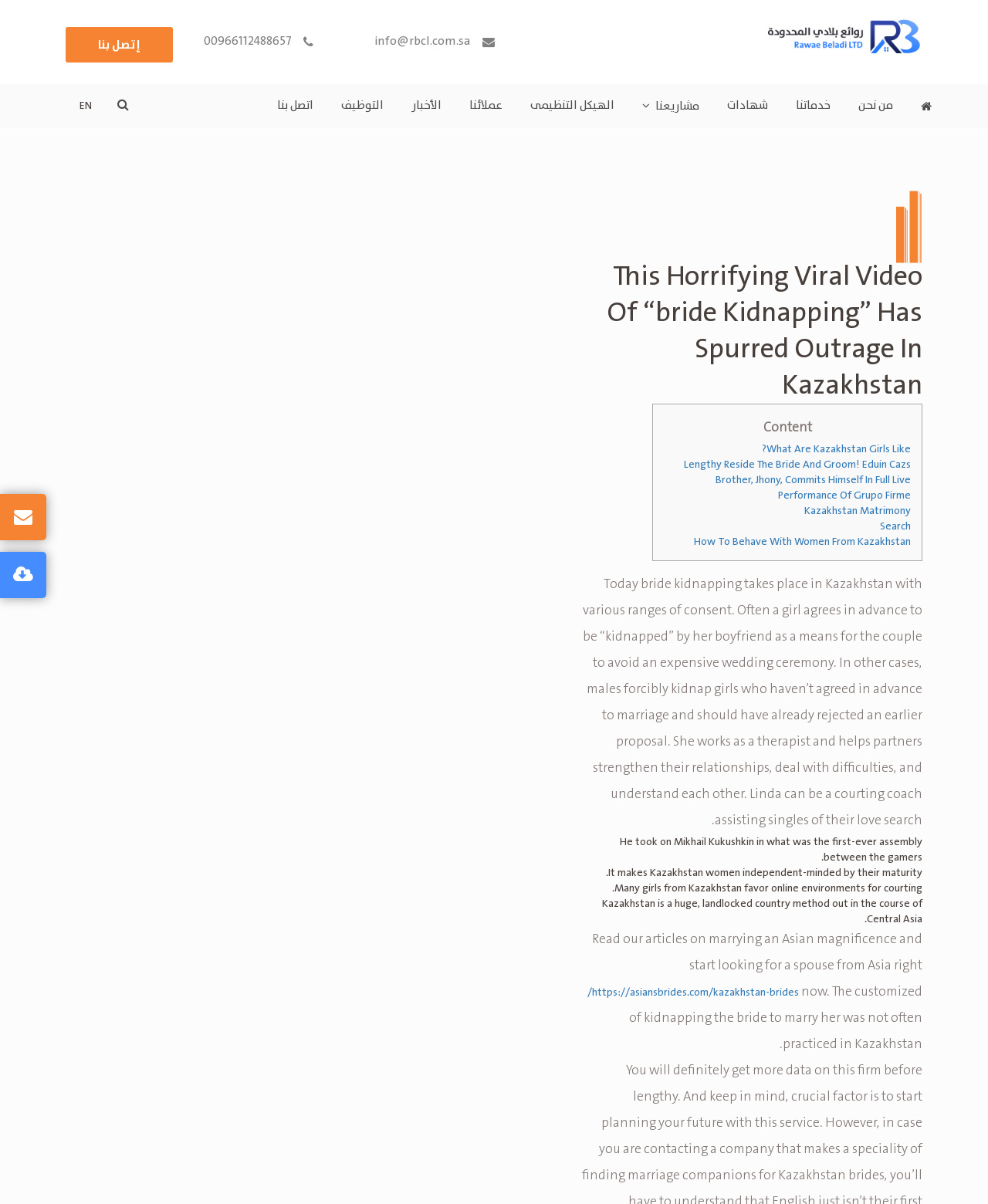Determine the bounding box for the UI element that matches this description: "alt="شركة روائع بلادي المحدودة"".

[0.66, 0.016, 0.934, 0.044]